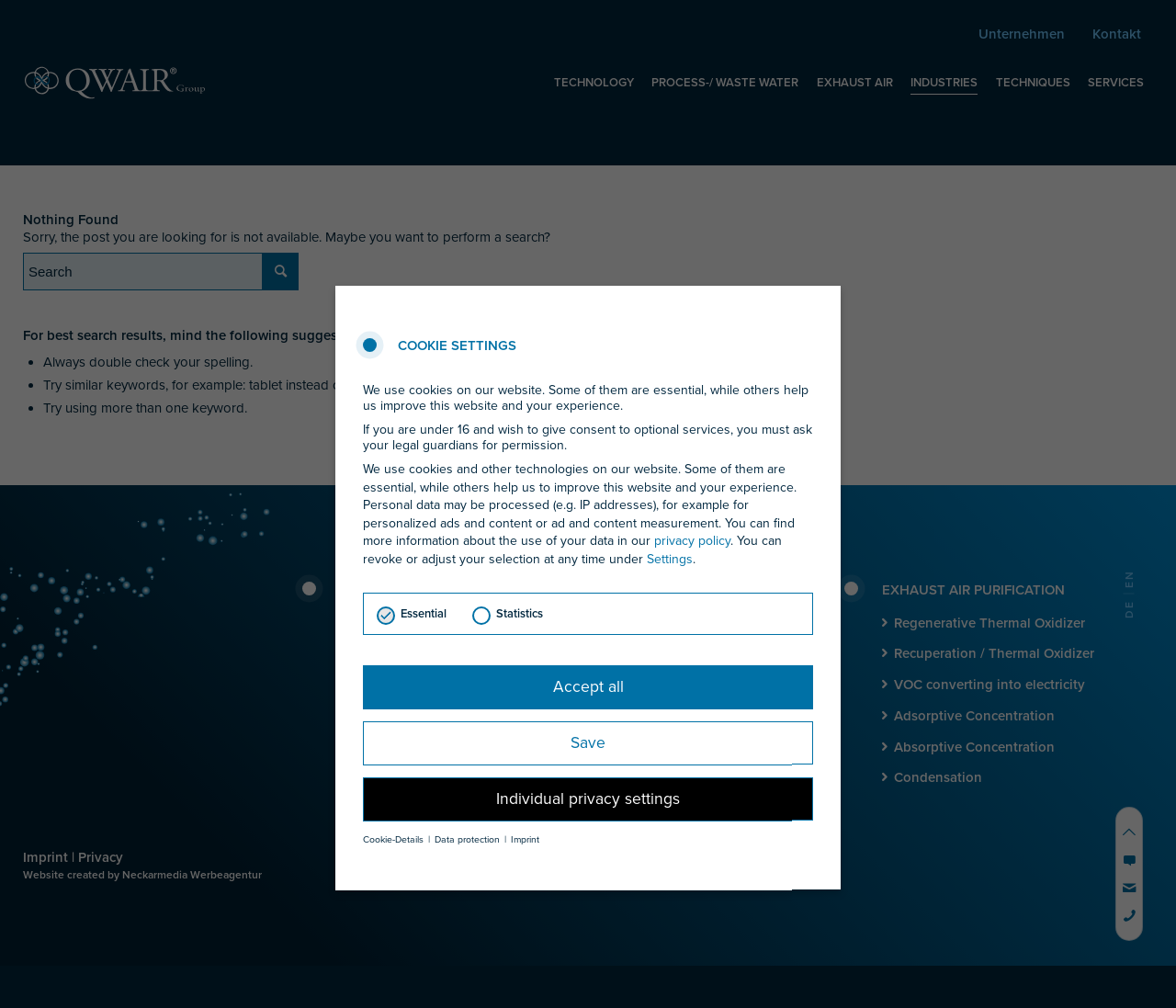Given the element description Fashion Freaks – Remade, Recycled,, specify the bounding box coordinates of the corresponding UI element in the format (top-left x, top-left y, bottom-right x, bottom-right y). All values must be between 0 and 1.

None